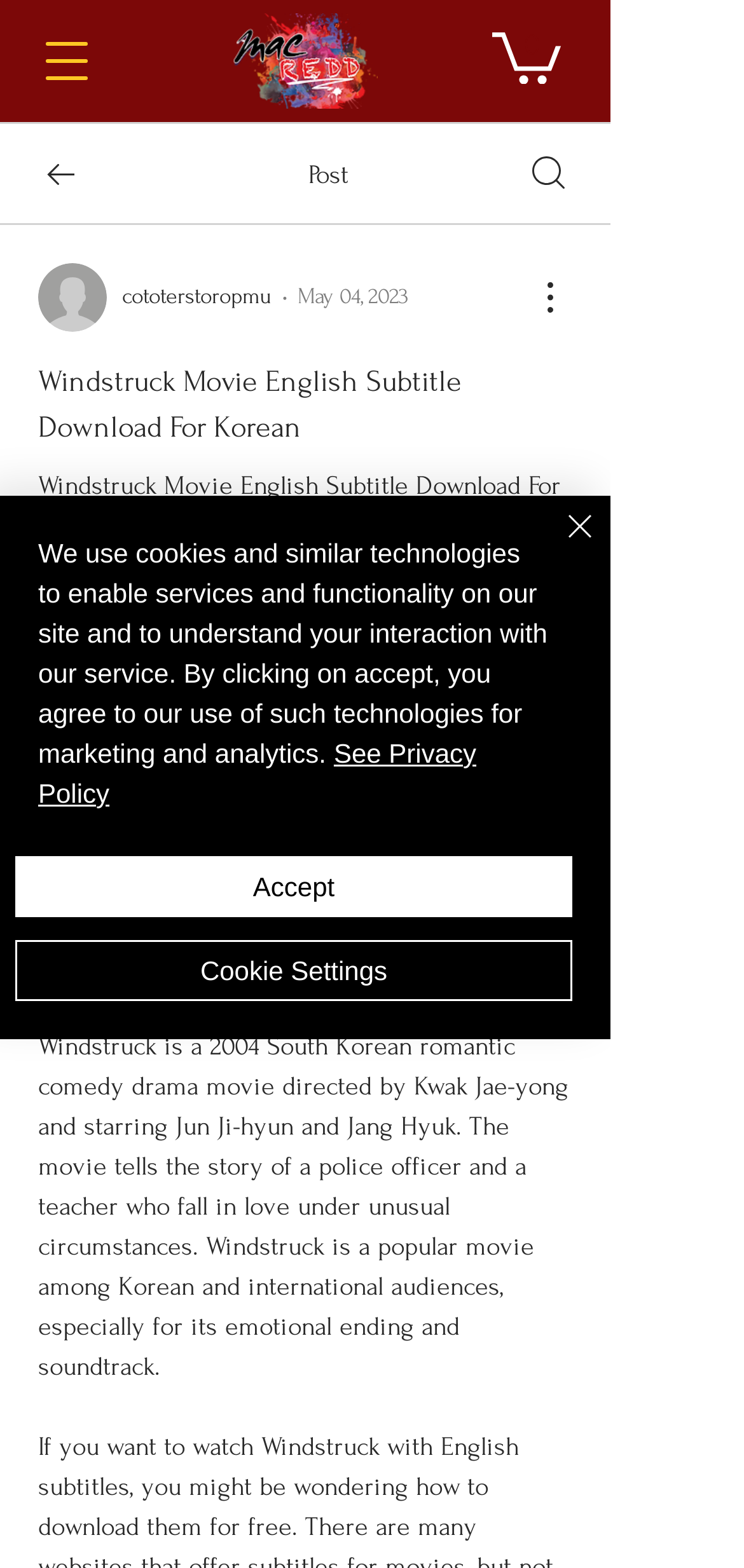Find the primary header on the webpage and provide its text.

Windstruck Movie English Subtitle Download For Korean